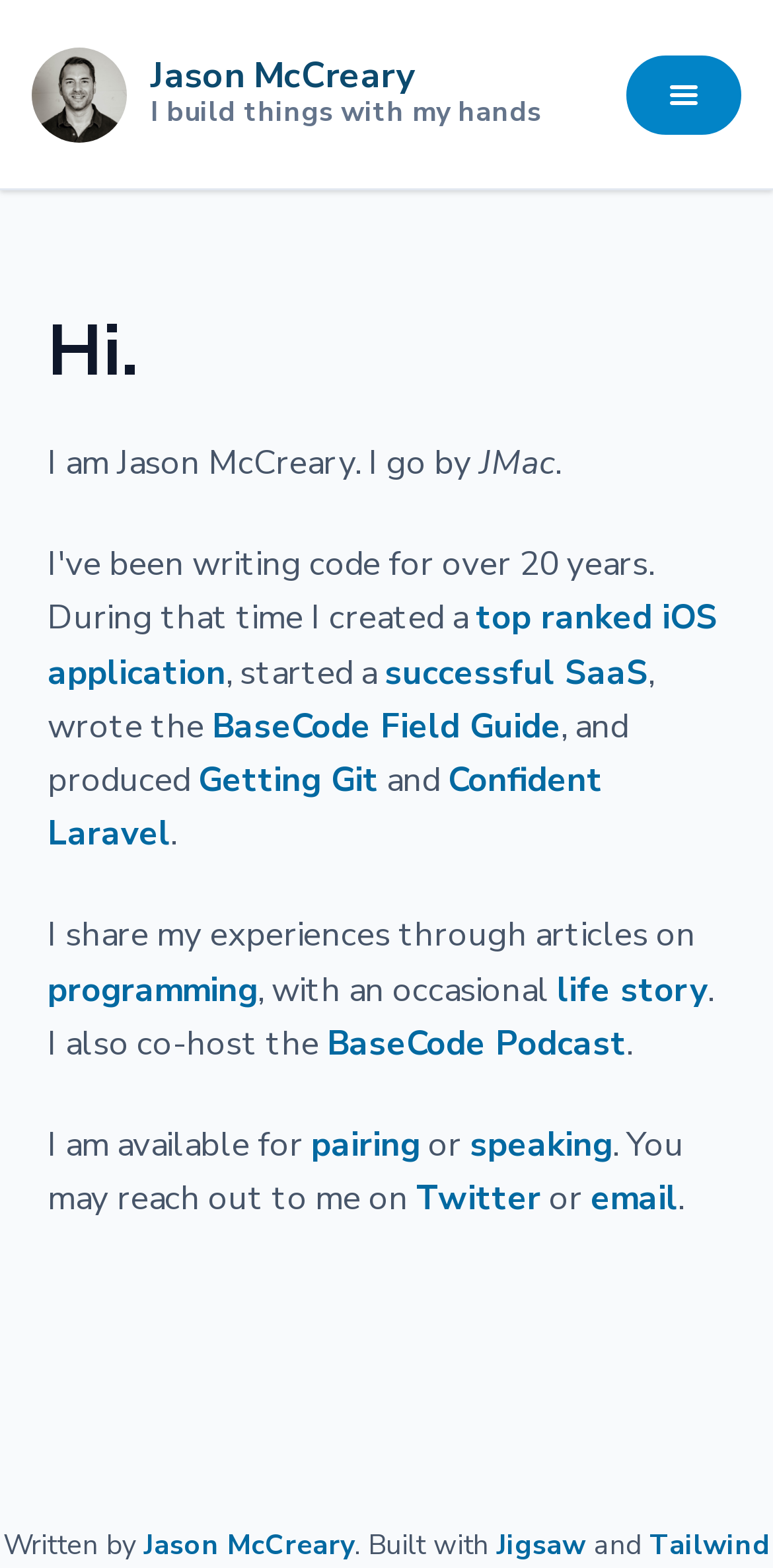Find the main header of the webpage and produce its text content.

Jason McCreary
I build things with my hands